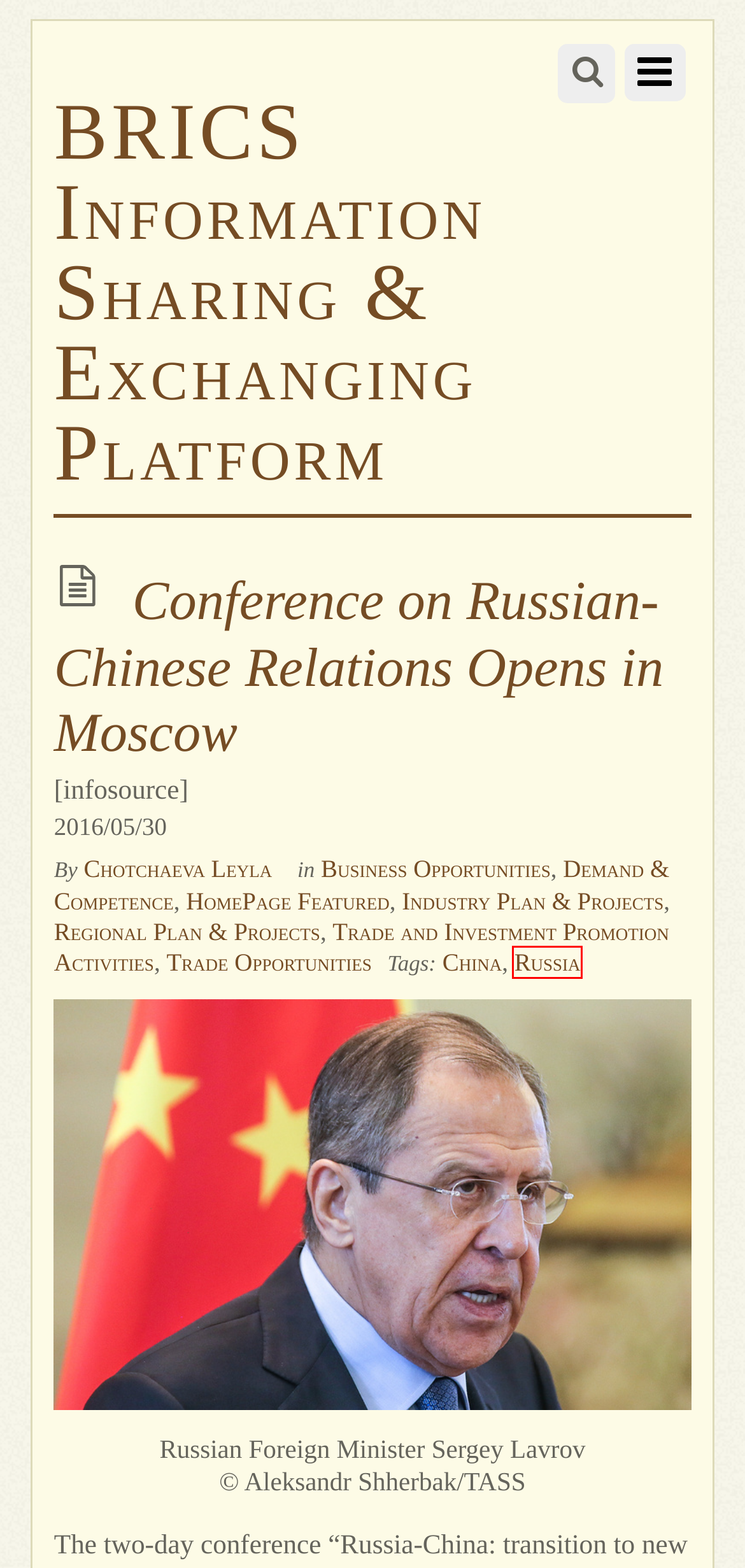Consider the screenshot of a webpage with a red bounding box and select the webpage description that best describes the new page that appears after clicking the element inside the red box. Here are the candidates:
A. Industry Plan & Projects – BRICS Information Sharing & Exchanging Platform
B. Regional Plan & Projects – BRICS Information Sharing & Exchanging Platform
C. China – BRICS Information Sharing & Exchanging Platform
D. Demand & Competence – BRICS Information Sharing & Exchanging Platform
E. HomePage Featured – BRICS Information Sharing & Exchanging Platform
F. Russia – BRICS Information Sharing & Exchanging Platform
G. Business Opportunities – BRICS Information Sharing & Exchanging Platform
H. Trade Opportunities – BRICS Information Sharing & Exchanging Platform

F